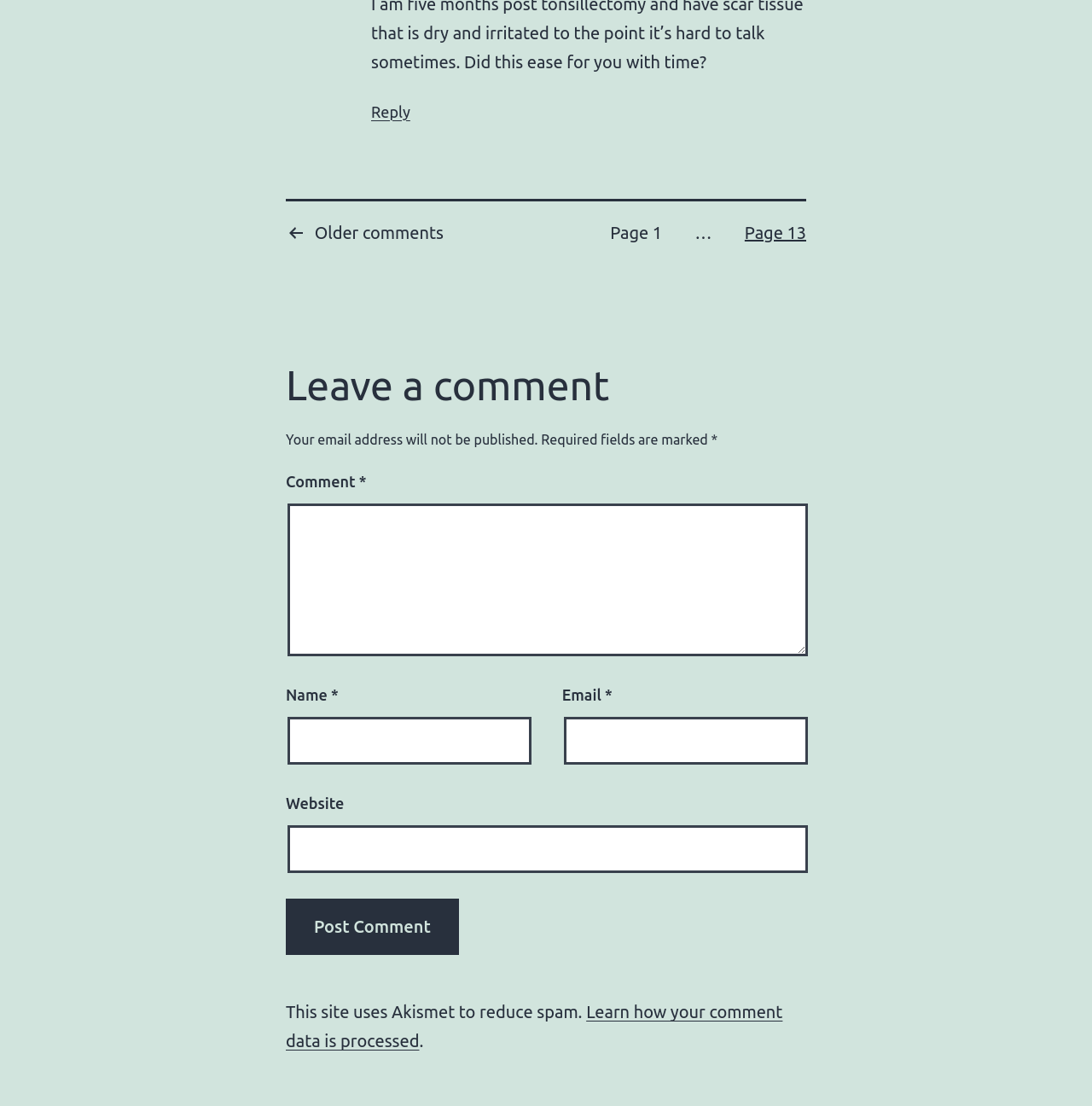Identify the bounding box for the UI element specified in this description: "Older comments". The coordinates must be four float numbers between 0 and 1, formatted as [left, top, right, bottom].

[0.262, 0.197, 0.406, 0.231]